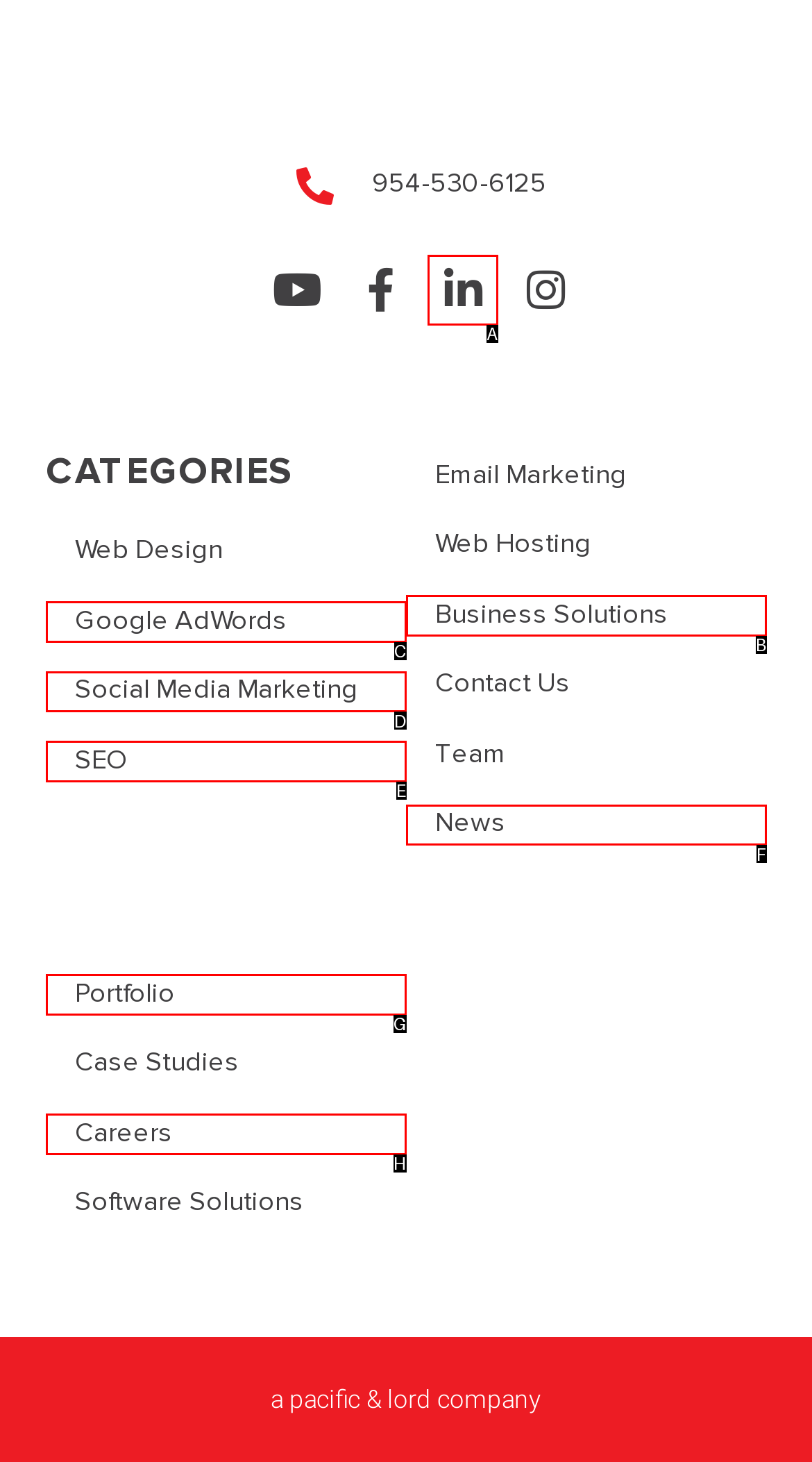Match the description to the correct option: Social Media Marketing
Provide the letter of the matching option directly.

D